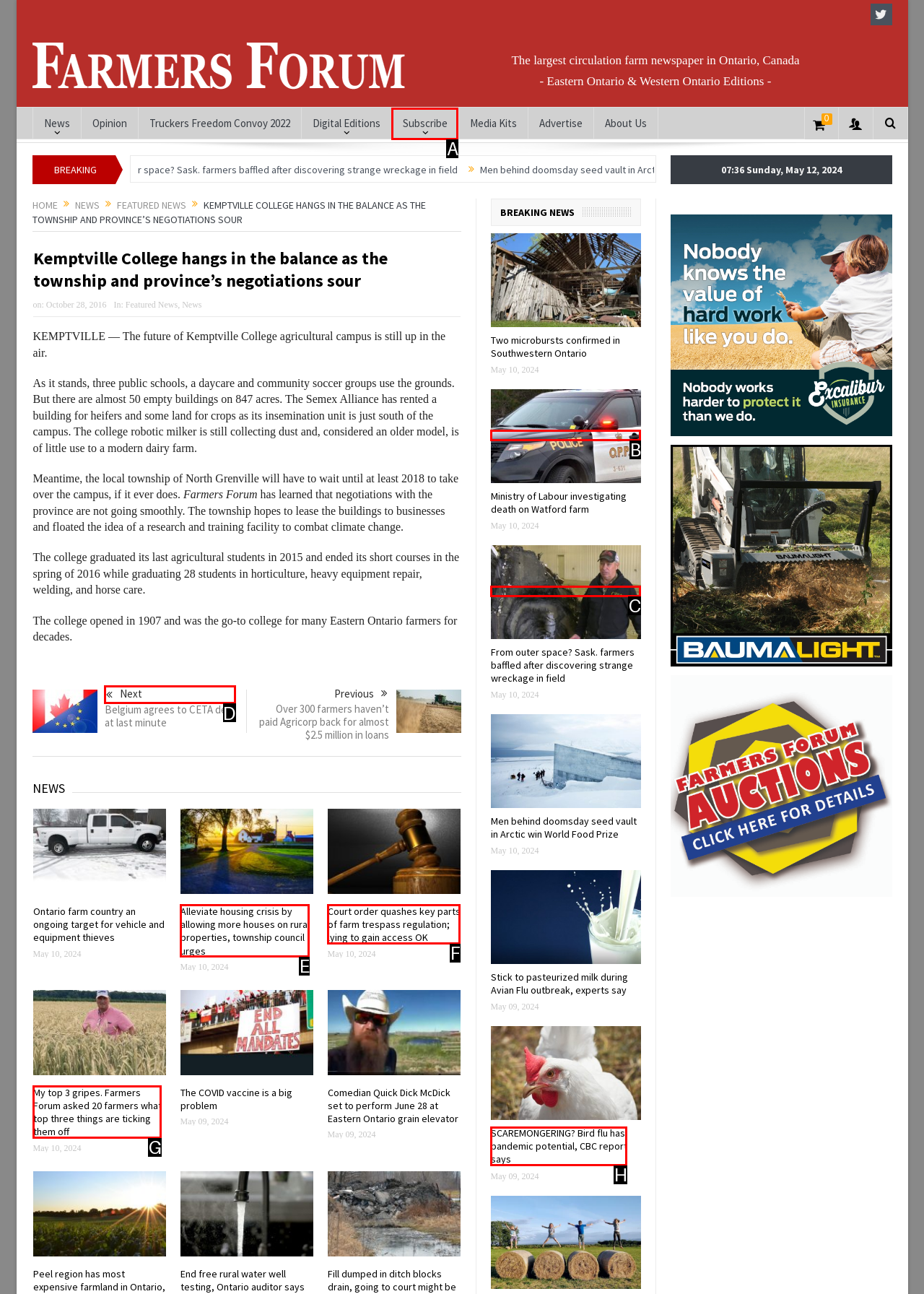To complete the task: Click on the 'Next' button, which option should I click? Answer with the appropriate letter from the provided choices.

D